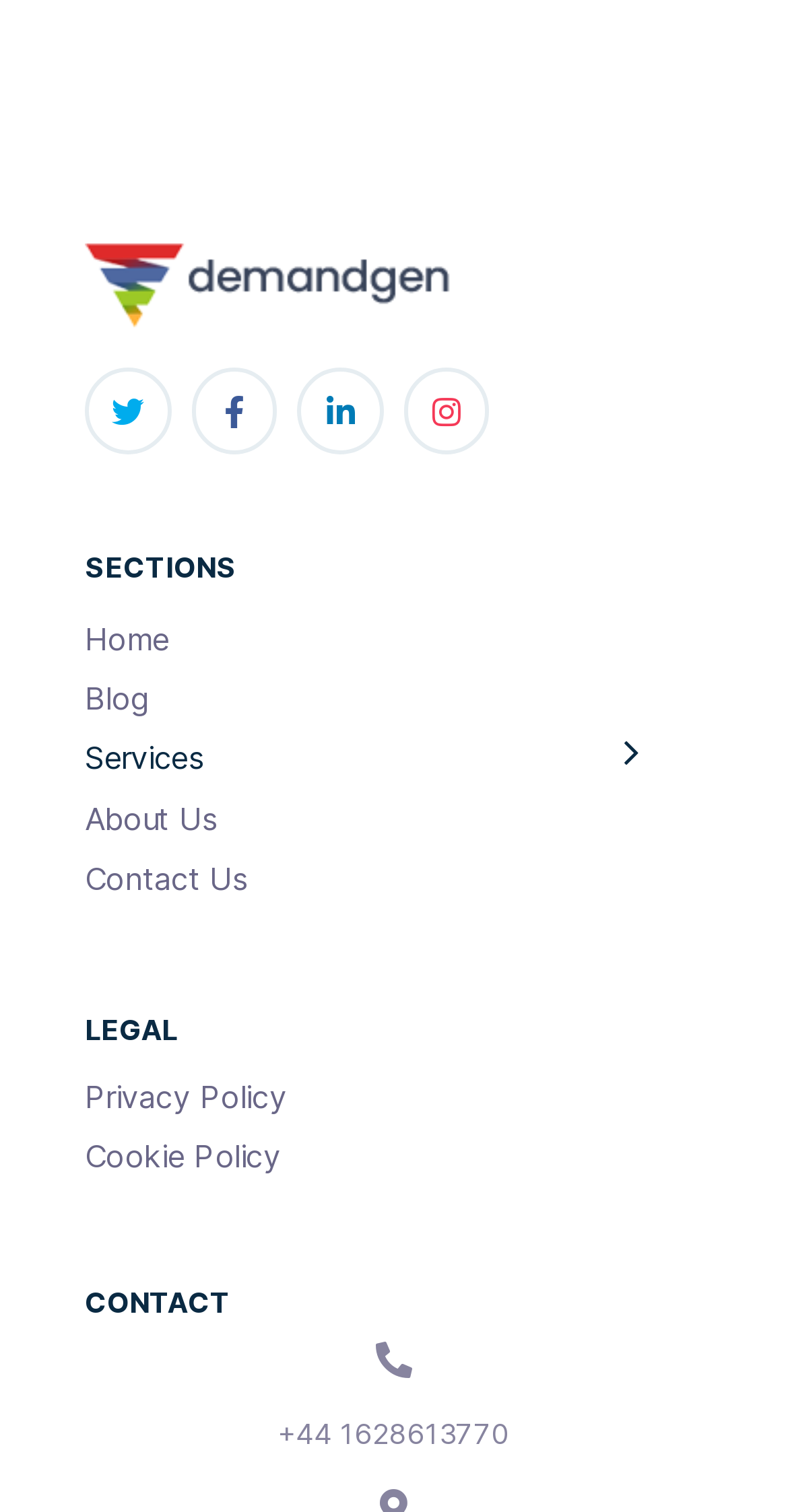Identify the bounding box coordinates of the part that should be clicked to carry out this instruction: "Check Contact Us".

[0.108, 0.562, 0.853, 0.601]